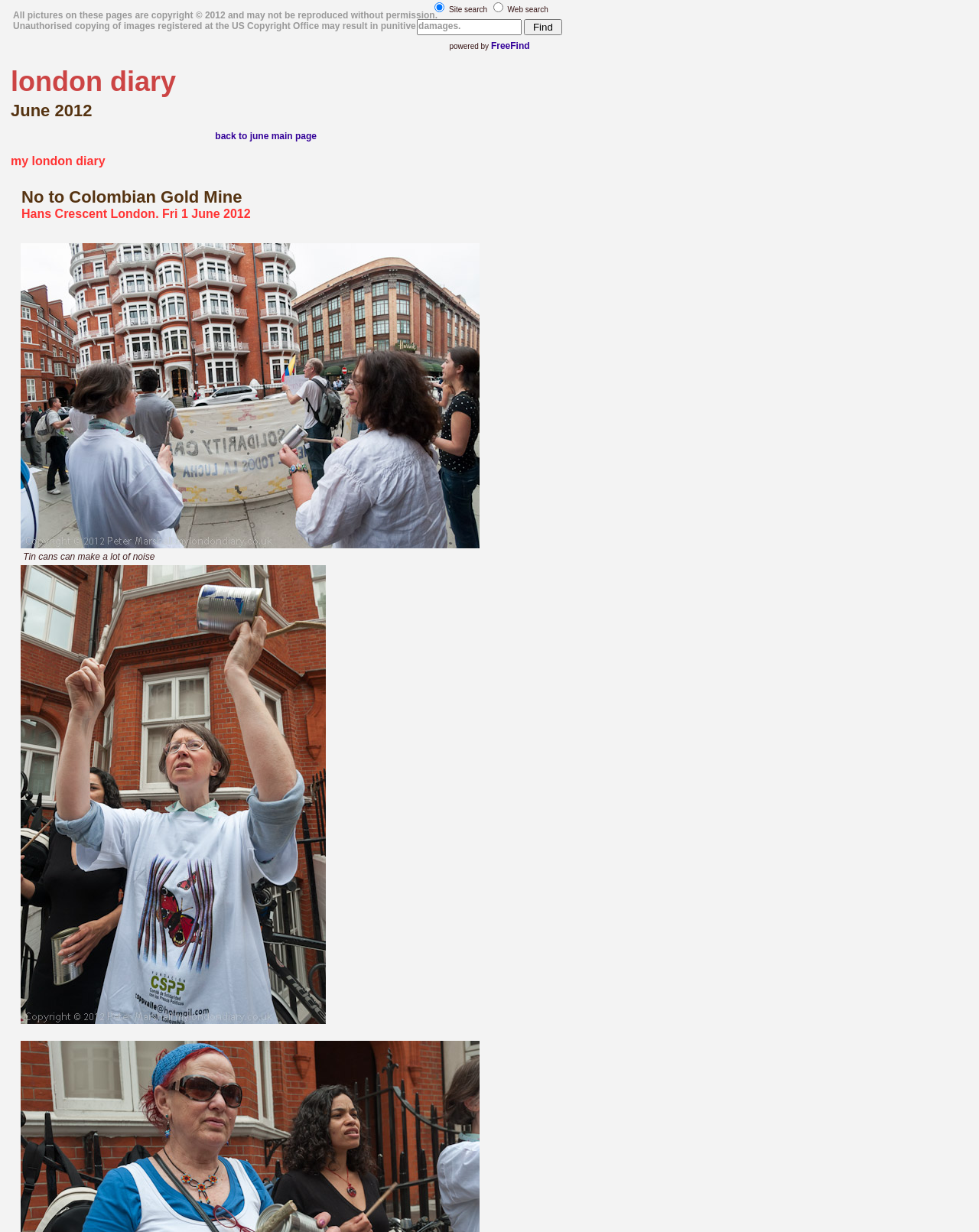Explain the webpage in detail.

This webpage is a diary entry for June 2012, titled "my london diary". At the top, there are three headings: "london diary", "June 2012", and "my london diary". Below these headings, there is a link to "back to june main page". 

The main content of the page is a table with a single row, containing a series of elements. The first element is an empty cell, followed by a cell with a heading "No to Colombian Gold Mine Hans Crescent London. Fri 1 June 2012". This heading is further divided into three subheadings: "No to Colombian Gold Mine", "Hans Crescent London. Fri 1 June 2012", and an empty heading. 

Below these headings, there are two images, one above the other. The first image is larger and takes up more space than the second one. After the images, there is a small piece of text with a copyright notice. 

At the bottom of the page, there are two lines of text with copyright information. Above these lines, there is a search function with two radio buttons, one for "Site search" and one for "Web search", along with a textbox and a "Find" button. The search function is powered by "FreeFind", which is a link to an external website.